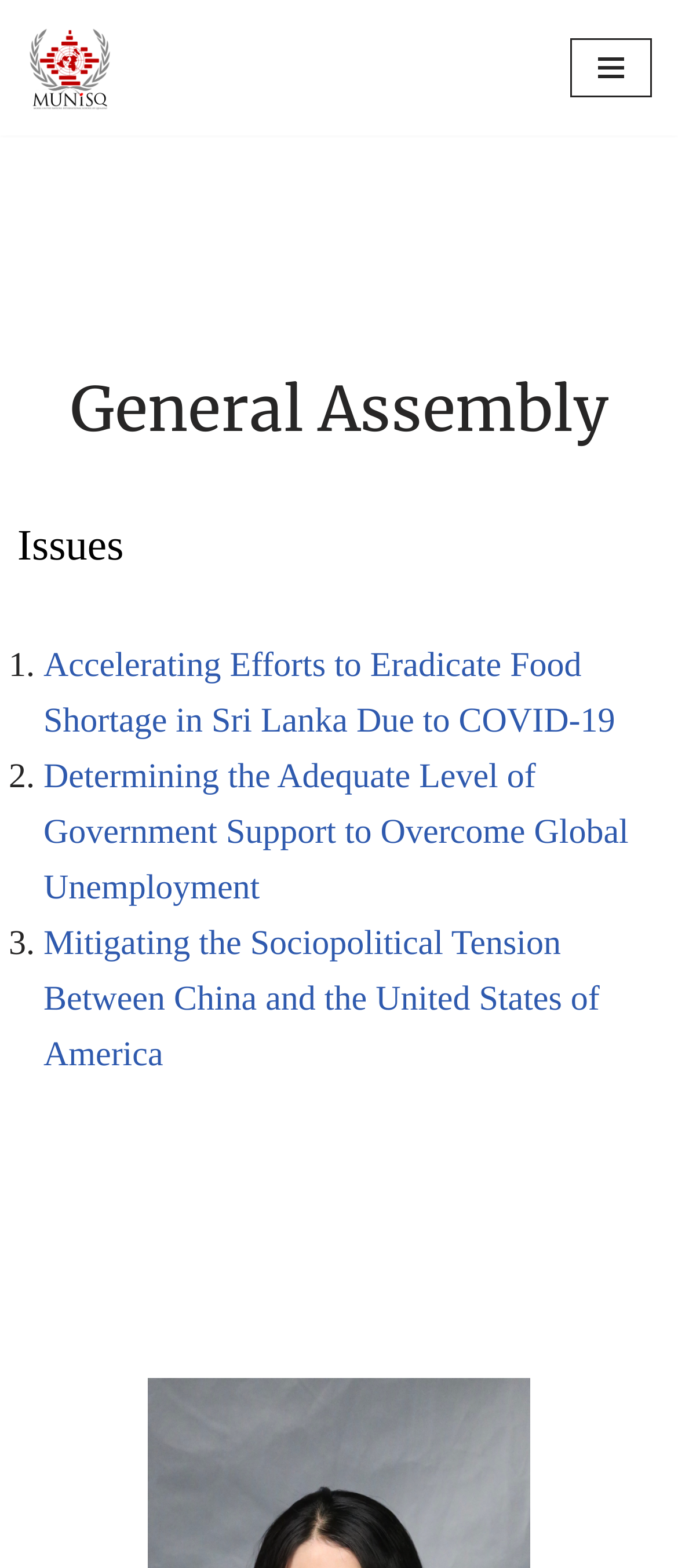How many links are there in the webpage?
Based on the screenshot, answer the question with a single word or phrase.

4